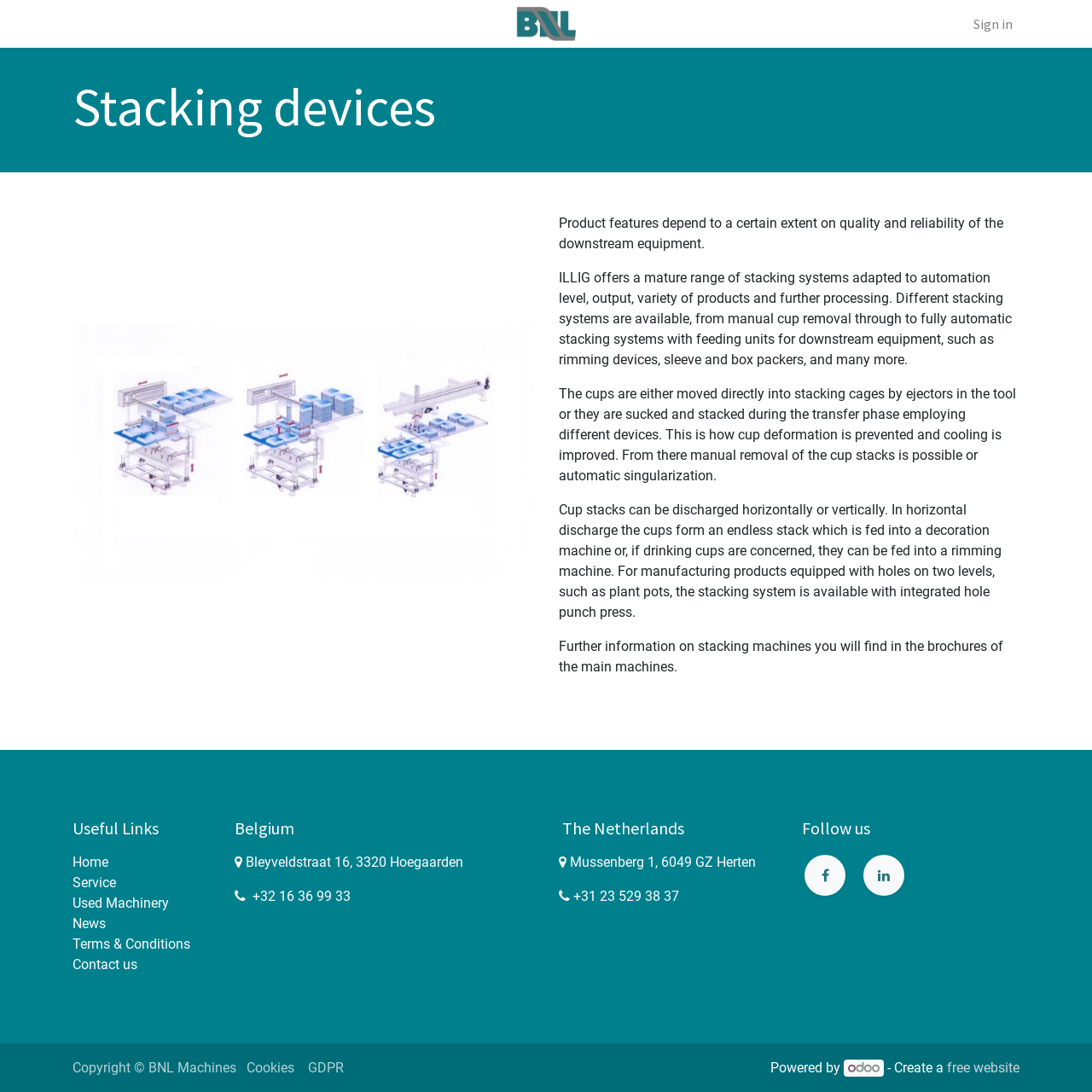Using the given description, provide the bounding box coordinates formatted as (top-left x, top-left y, bottom-right x, bottom-right y), with all values being floating point numbers between 0 and 1. Description: Terms & Conditions

[0.066, 0.857, 0.174, 0.872]